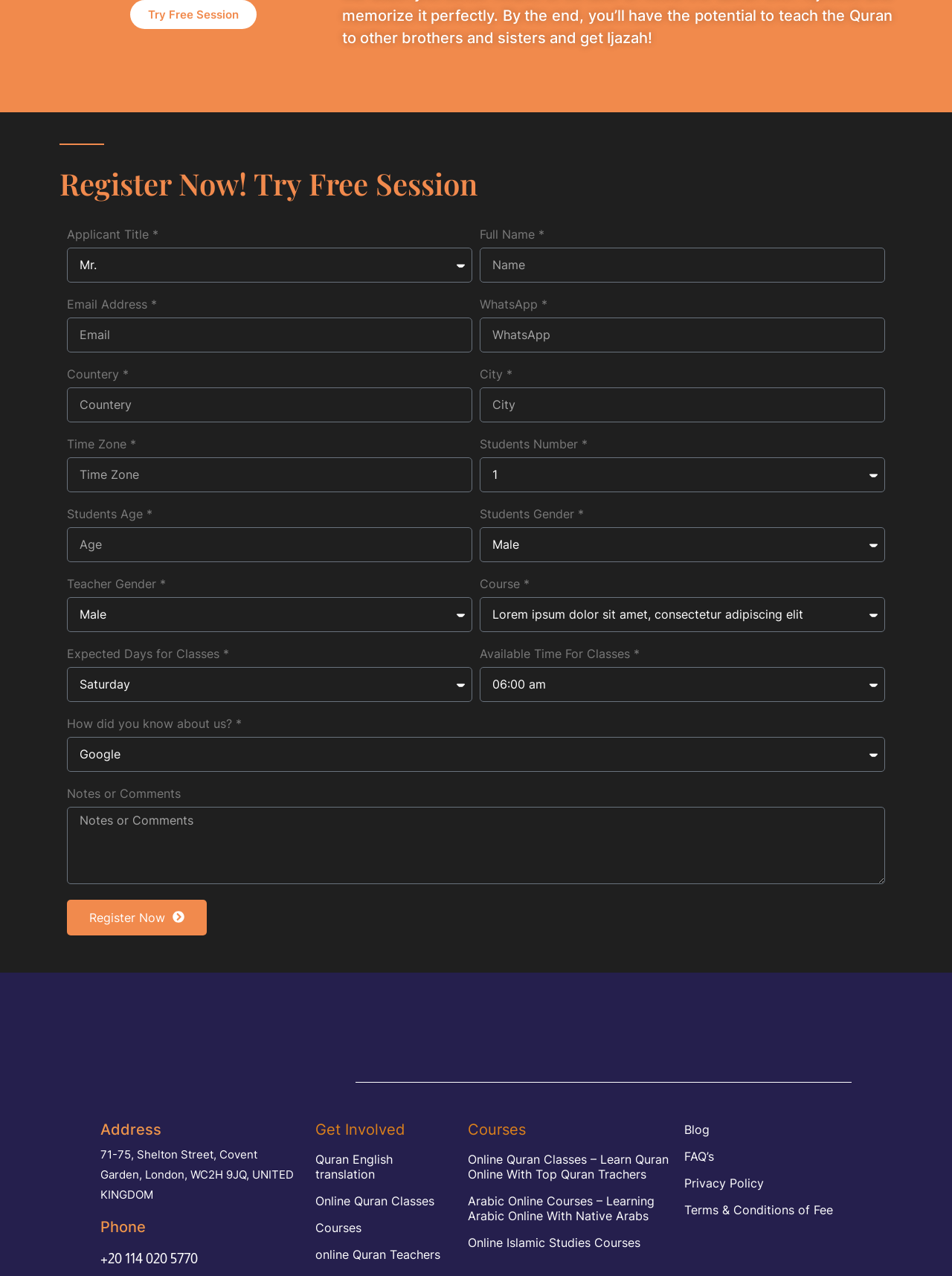Identify the bounding box coordinates of the clickable section necessary to follow the following instruction: "Enter your full name in the Full Name field". The coordinates should be presented as four float numbers from 0 to 1, i.e., [left, top, right, bottom].

[0.504, 0.194, 0.93, 0.221]